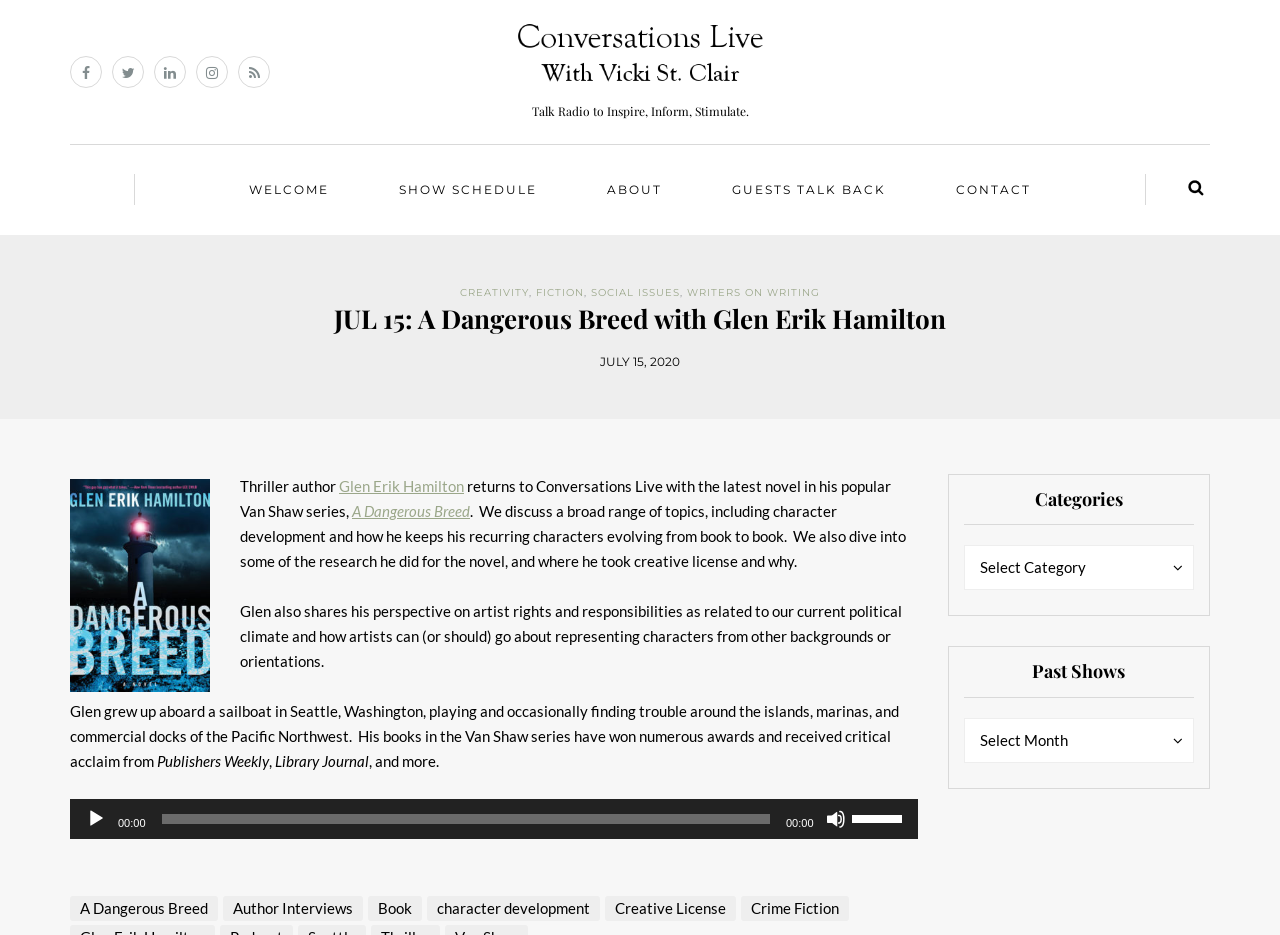Provide the bounding box coordinates of the HTML element described by the text: "Book".

[0.288, 0.958, 0.33, 0.985]